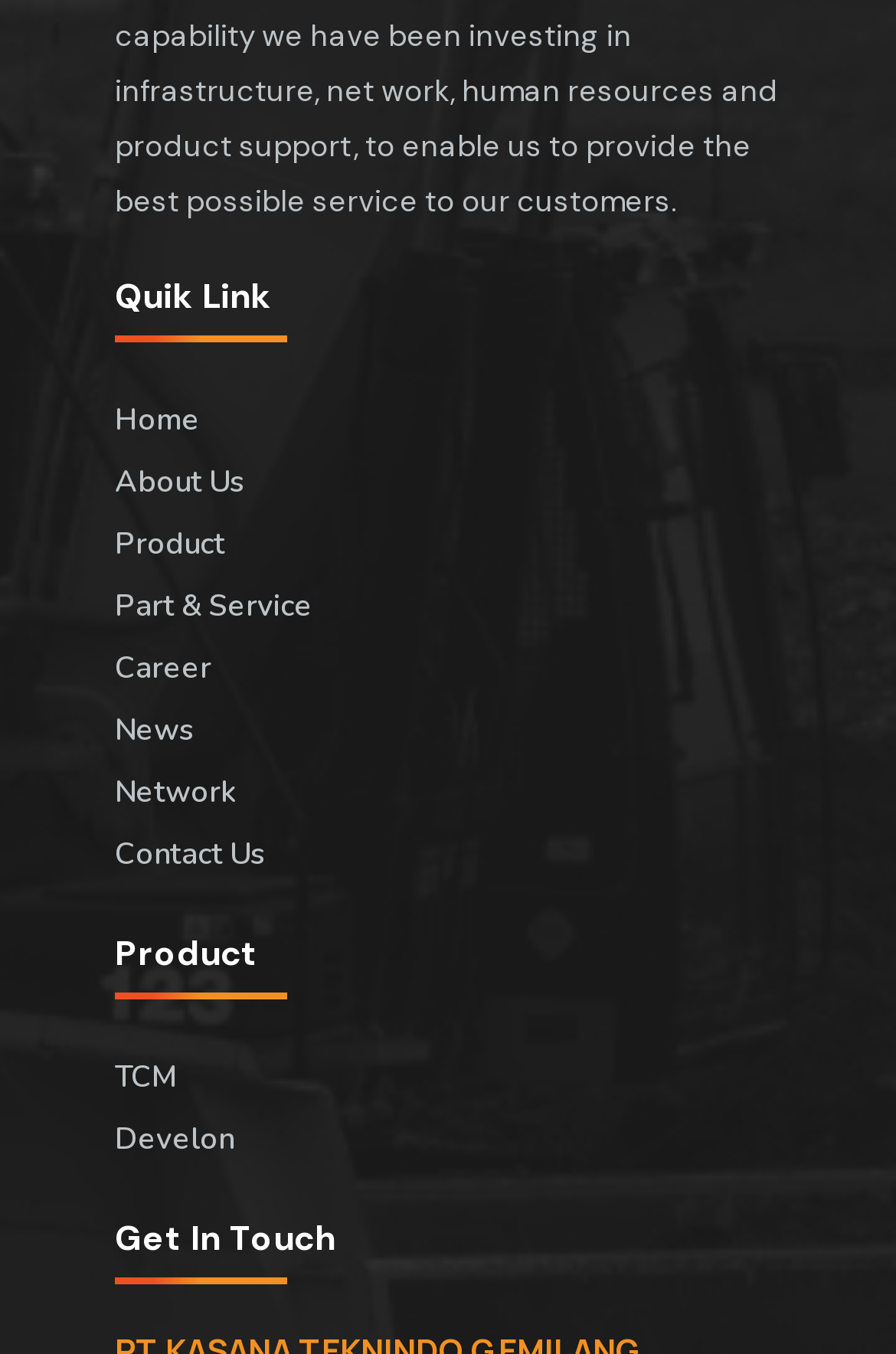Based on the provided description, "TCM", find the bounding box of the corresponding UI element in the screenshot.

[0.128, 0.774, 0.872, 0.819]